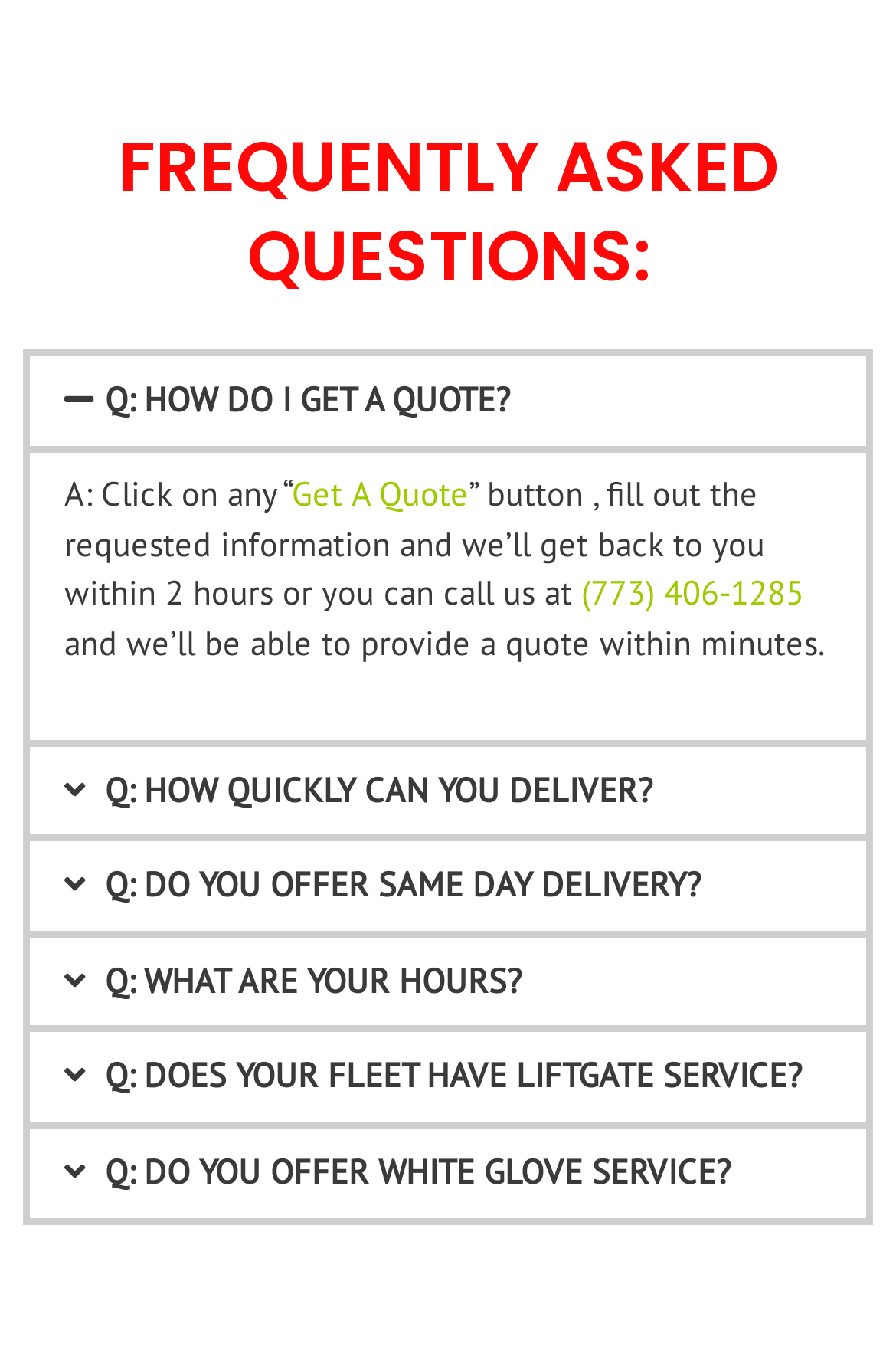Locate the bounding box coordinates of the clickable region to complete the following instruction: "Click on 'Q: DO YOU OFFER SAME DAY DELIVERY?' tab."

[0.033, 0.618, 0.967, 0.683]